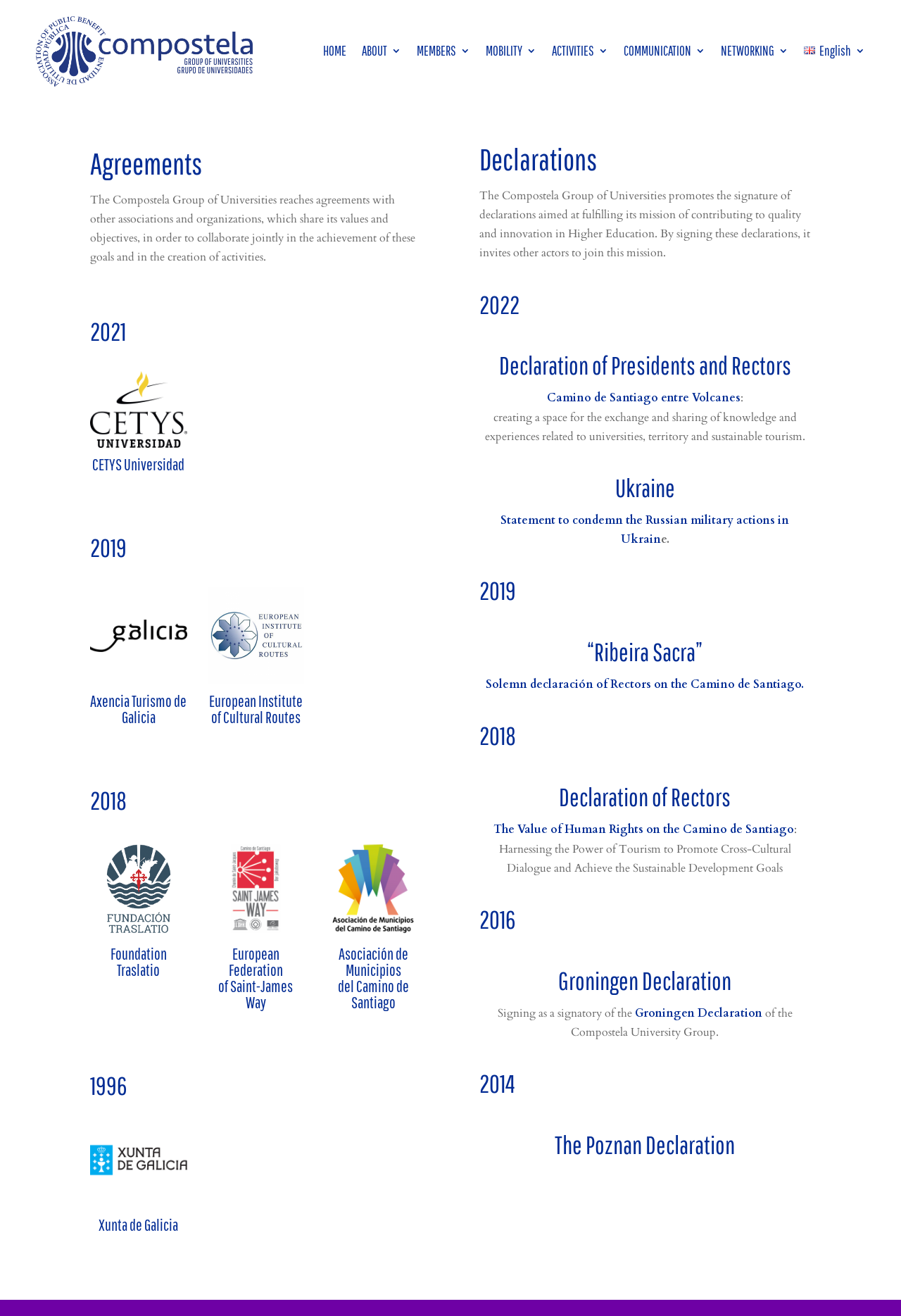Detail the various sections and features present on the webpage.

The webpage is about Agreements and Declarations of the Compostela Group of Universities. At the top, there are 9 navigation links, including "HOME", "ABOUT", "MEMBERS", "MOBILITY", "ACTIVITIES", "COMMUNICATION", "NETWORKING", and "English", which are aligned horizontally and take up about a quarter of the screen.

Below the navigation links, there is a main content area that is divided into two sections: Agreements and Declarations. The Agreements section is on the left, taking up about two-thirds of the screen, and the Declarations section is on the right, taking up about one-third of the screen.

In the Agreements section, there are several headings, including "2021", "2019", "2018", and "1996", which are arranged vertically. Under each heading, there are images and corresponding headings that describe the agreements, such as "CETYS Universidad", "Axencia Turismo de Galicia", and "European Institute of Cultural Routes". There is also a paragraph of text that explains the purpose of the agreements.

In the Declarations section, there are several headings, including "2022", "2020", "2019", "2018", "2016", and "2014", which are also arranged vertically. Under each heading, there are headings and paragraphs of text that describe the declarations, such as "Declaration of Presidents and Rectors", "Statement to condemn the Russian military actions in Ukraine", and "The Value of Human Rights on the Camino de Santiago".